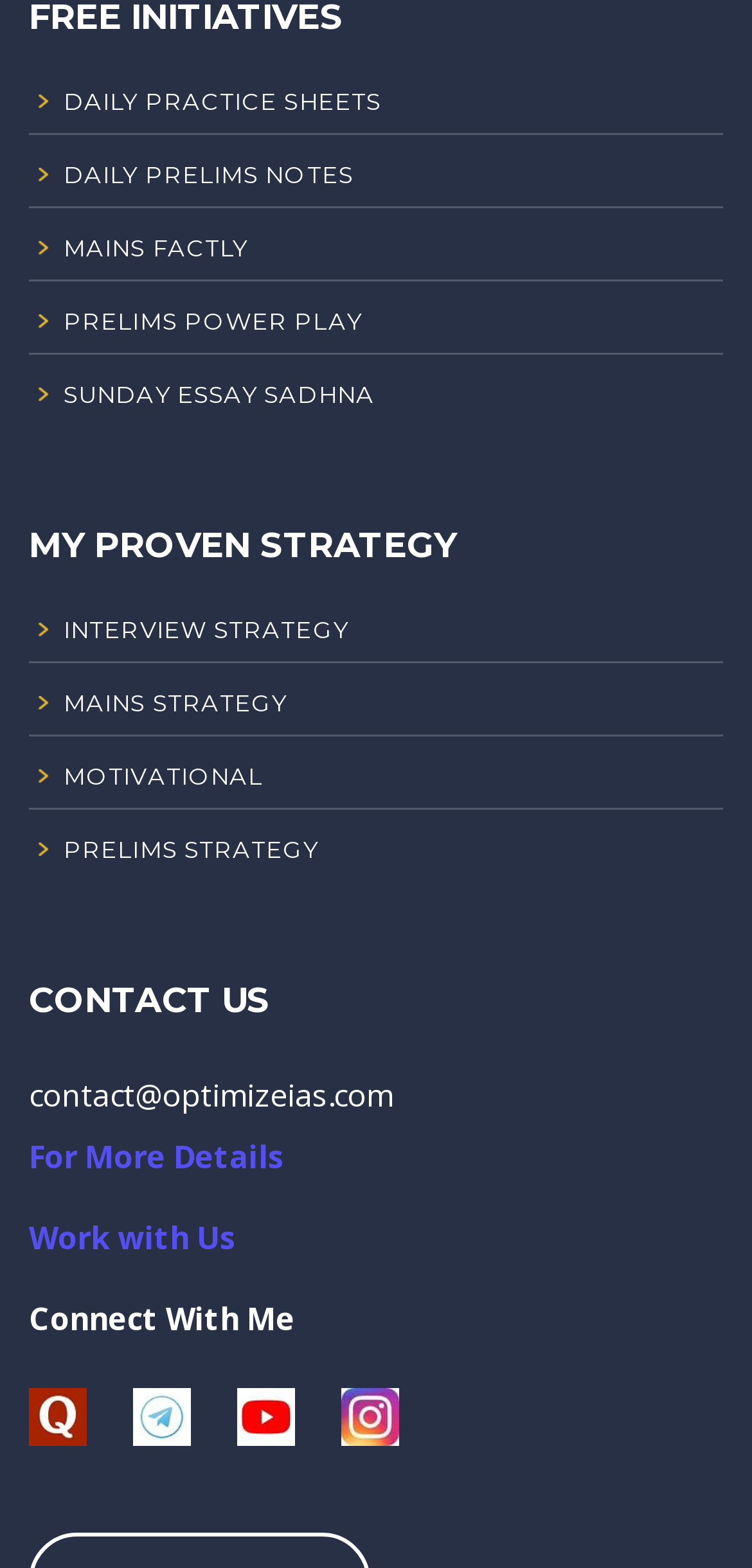Provide a one-word or brief phrase answer to the question:
What is the email address provided?

moc.saiezimitpo@tcatnoc